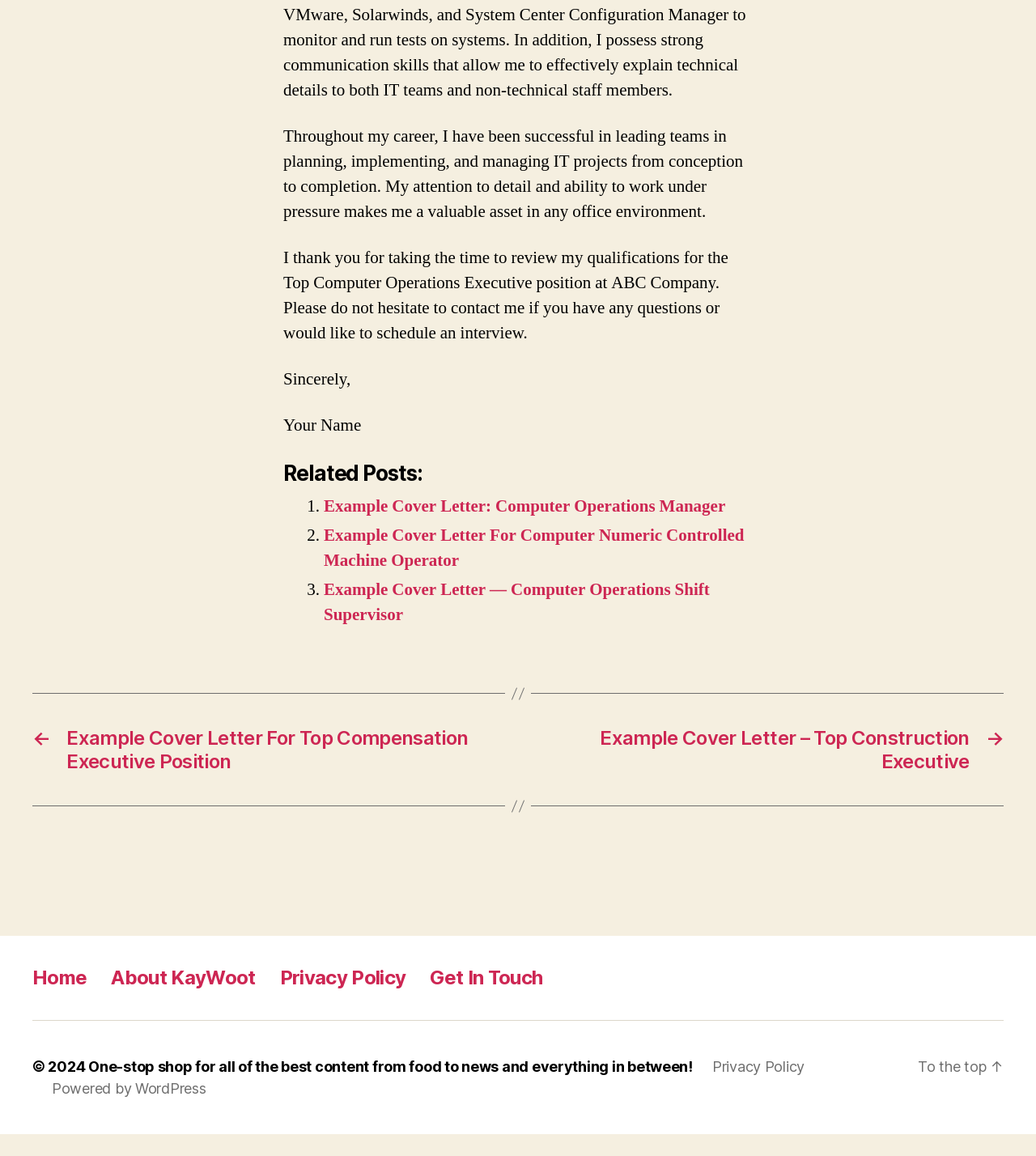Please examine the image and answer the question with a detailed explanation:
What is the copyright year?

The copyright year can be determined by reading the text '© 2024' in the footer section of the webpage.